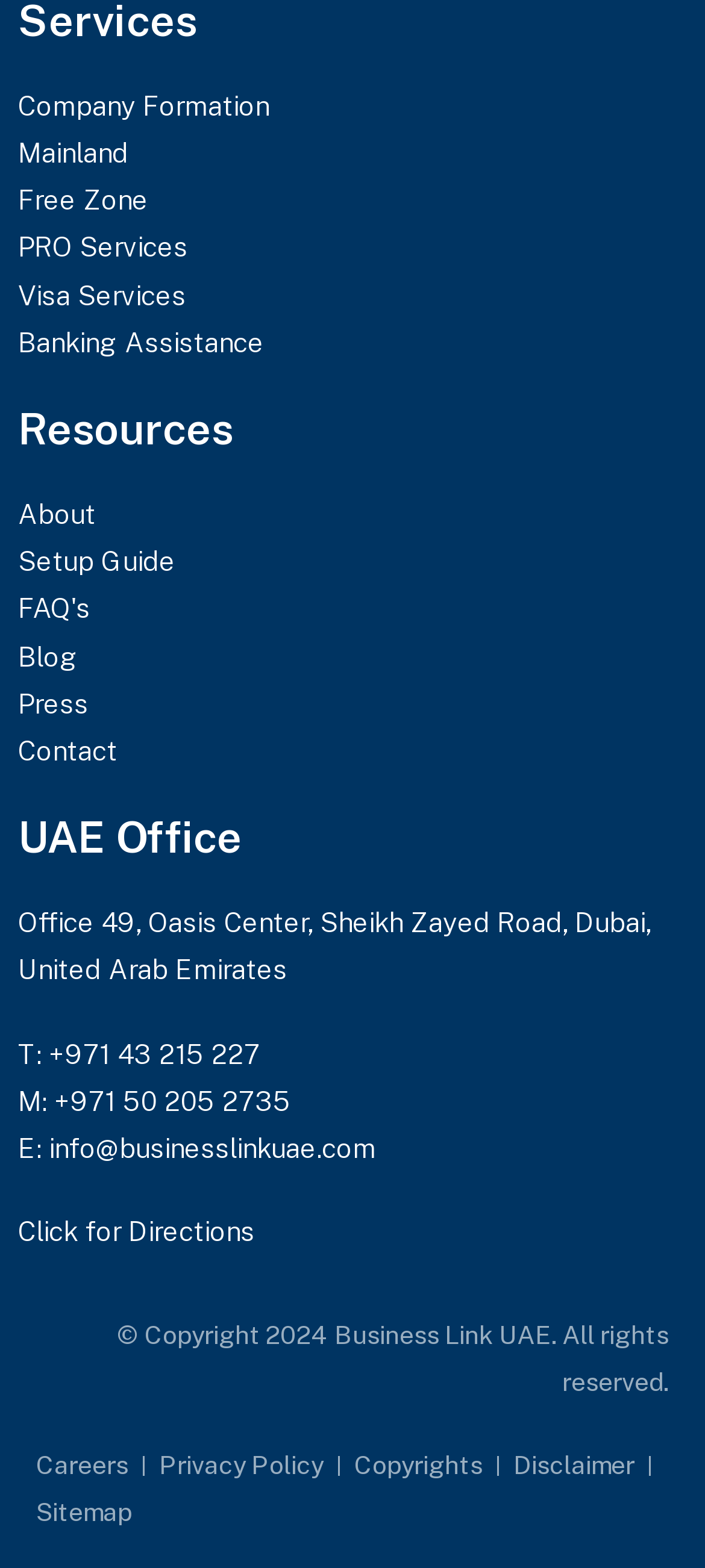Locate the bounding box coordinates of the element that should be clicked to execute the following instruction: "Check Careers".

[0.051, 0.92, 0.182, 0.95]